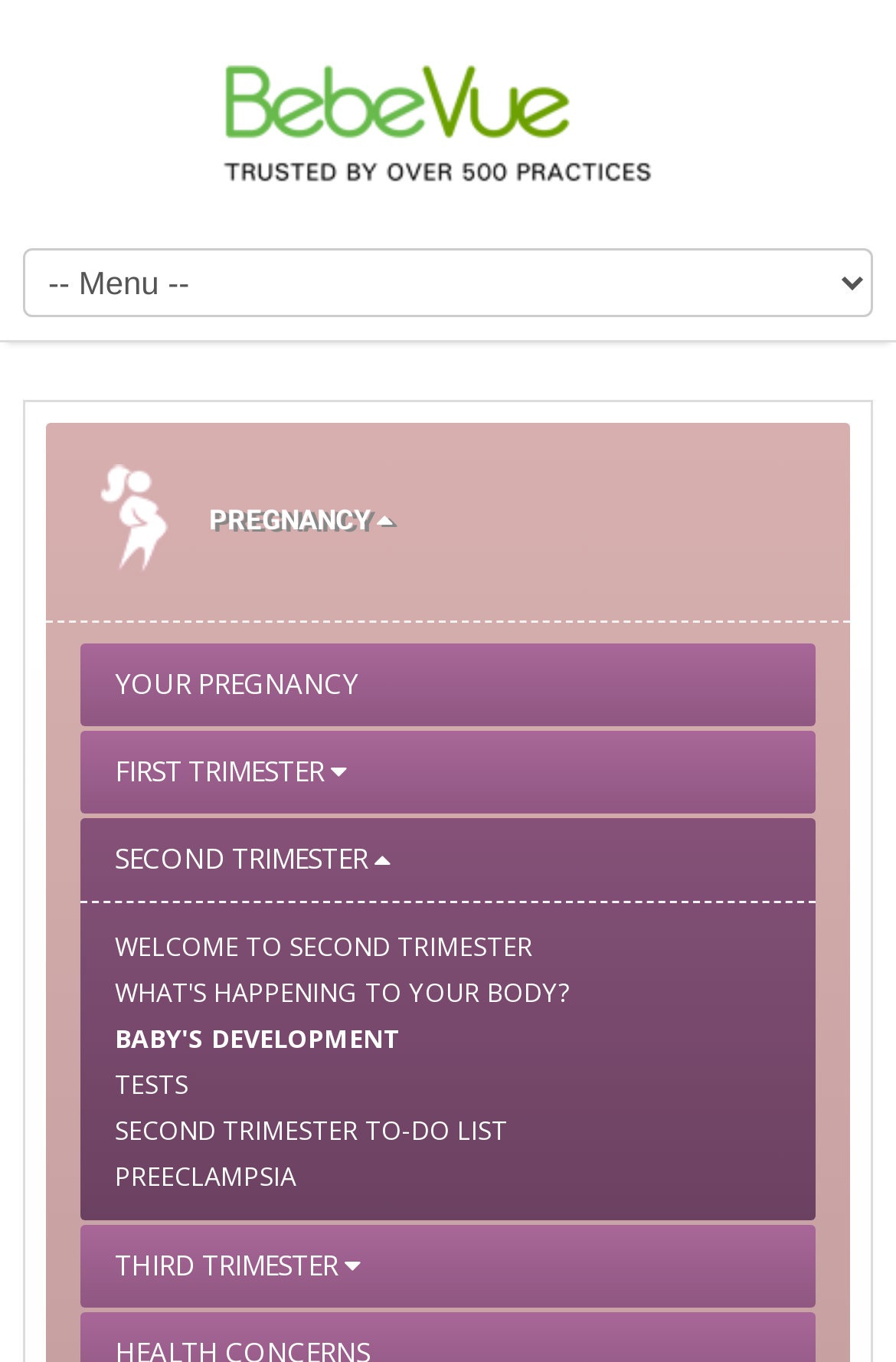From the details in the image, provide a thorough response to the question: How many links are related to labor and delivery?

I counted the links that have keywords related to labor and delivery, such as 'GIVING BIRTH', 'LABOR & DELIVERY', 'YOUR BODY DURING LABOR', 'STAGES OF LABOR', 'PAIN MANAGEMENT', 'TIPS FOR EASING LABOR', and 'POSITIONS DURING LABOR & BIRTH'. There are 7 links in total.